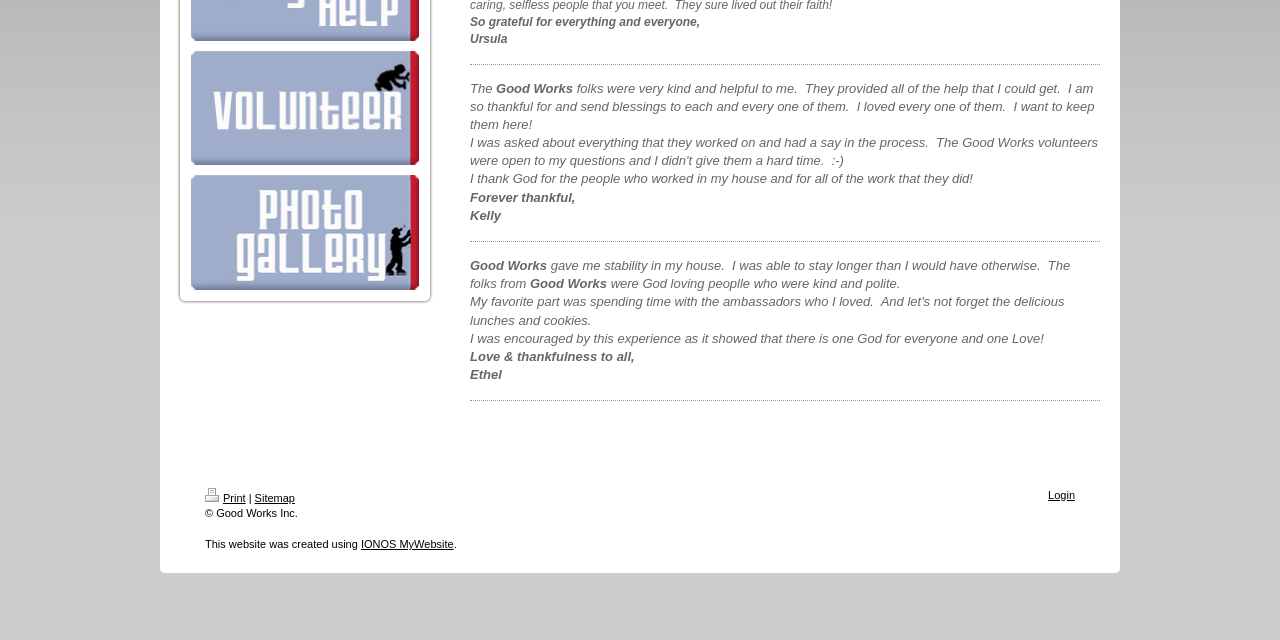Bounding box coordinates are specified in the format (top-left x, top-left y, bottom-right x, bottom-right y). All values are floating point numbers bounded between 0 and 1. Please provide the bounding box coordinate of the region this sentence describes: Print

[0.16, 0.768, 0.192, 0.787]